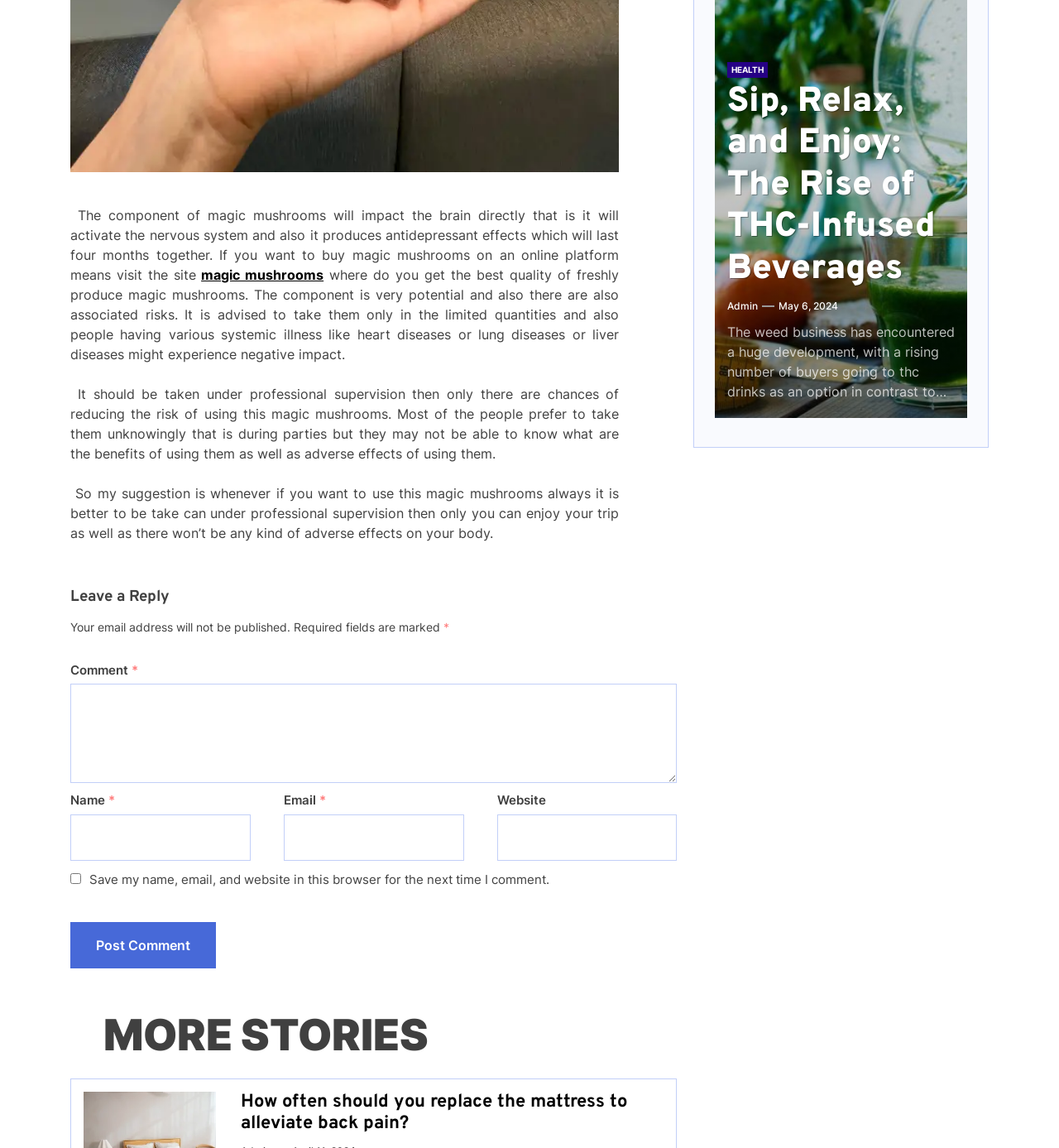Provide a thorough and detailed response to the question by examining the image: 
What is the date of the article?

The date of the article can be determined by examining the link elements on the webpage. The link 'May 6, 2024' is located near the article title, suggesting that it is the date of the article.